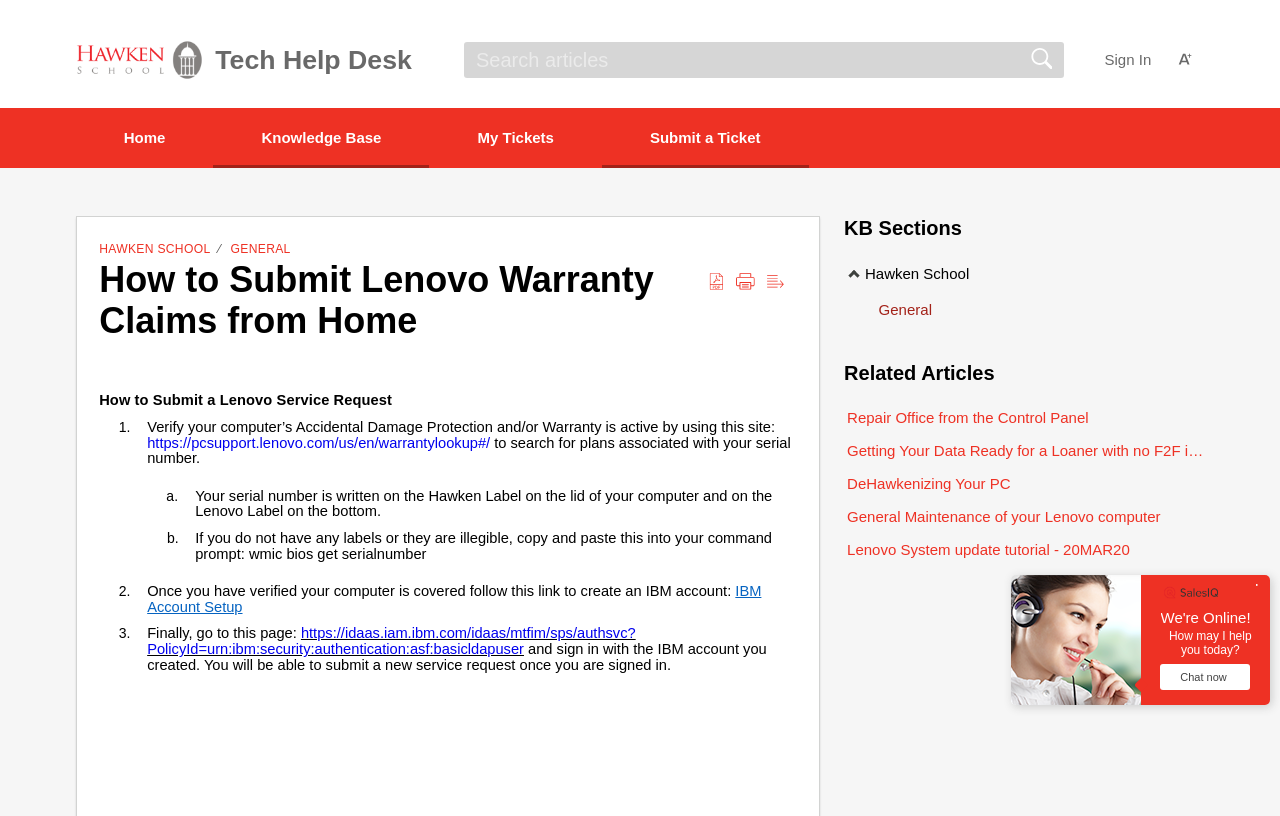Identify the bounding box coordinates of the clickable region necessary to fulfill the following instruction: "Click on 'How to Submit Lenovo Warranty Claims from Home'". The bounding box coordinates should be four float numbers between 0 and 1, i.e., [left, top, right, bottom].

[0.077, 0.317, 0.553, 0.418]